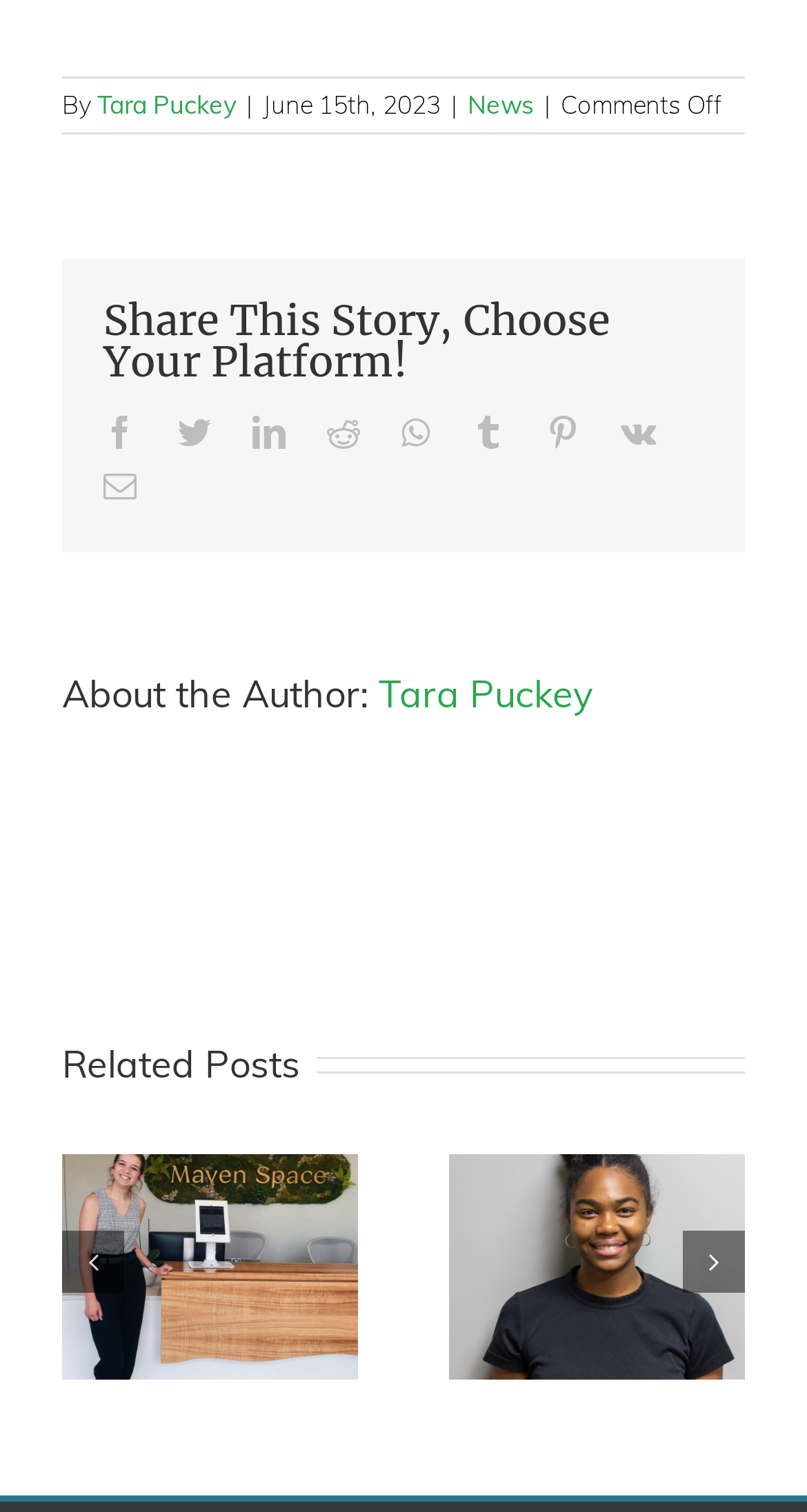Please identify the bounding box coordinates of where to click in order to follow the instruction: "Share on Twitter".

[0.221, 0.274, 0.262, 0.296]